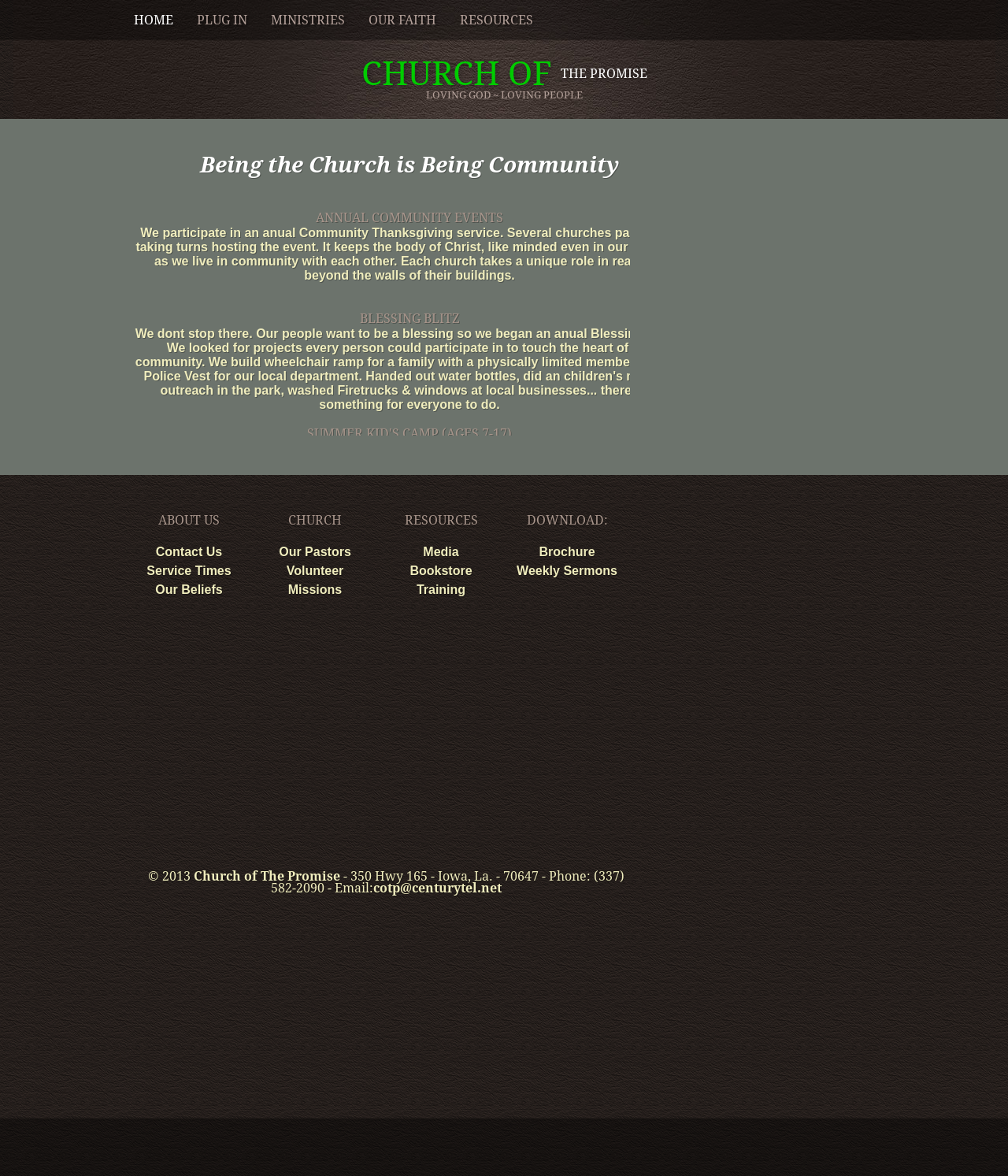Provide a one-word or brief phrase answer to the question:
What is the name of the church?

Church of The Promise